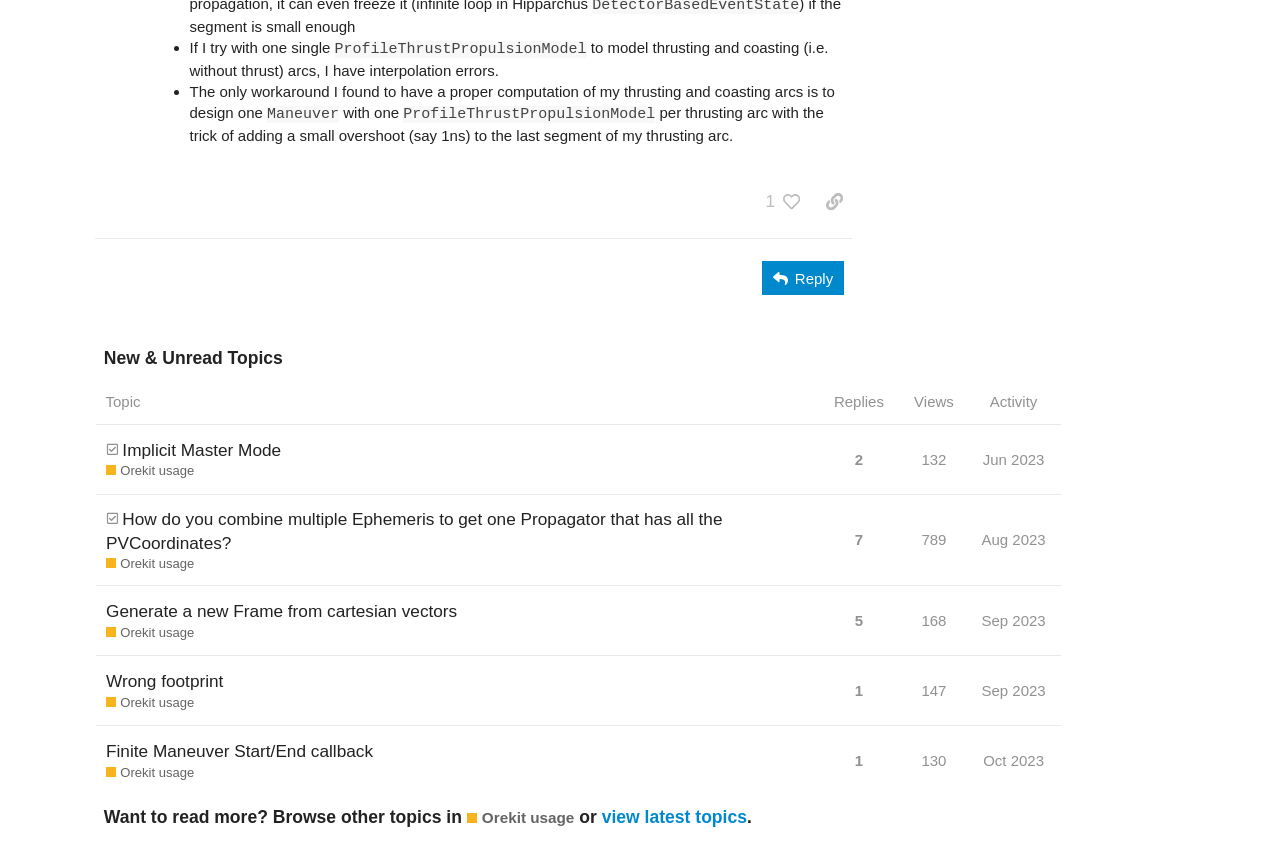Locate the bounding box of the UI element based on this description: "1". Provide four float numbers between 0 and 1 as [left, top, right, bottom].

[0.664, 0.859, 0.678, 0.912]